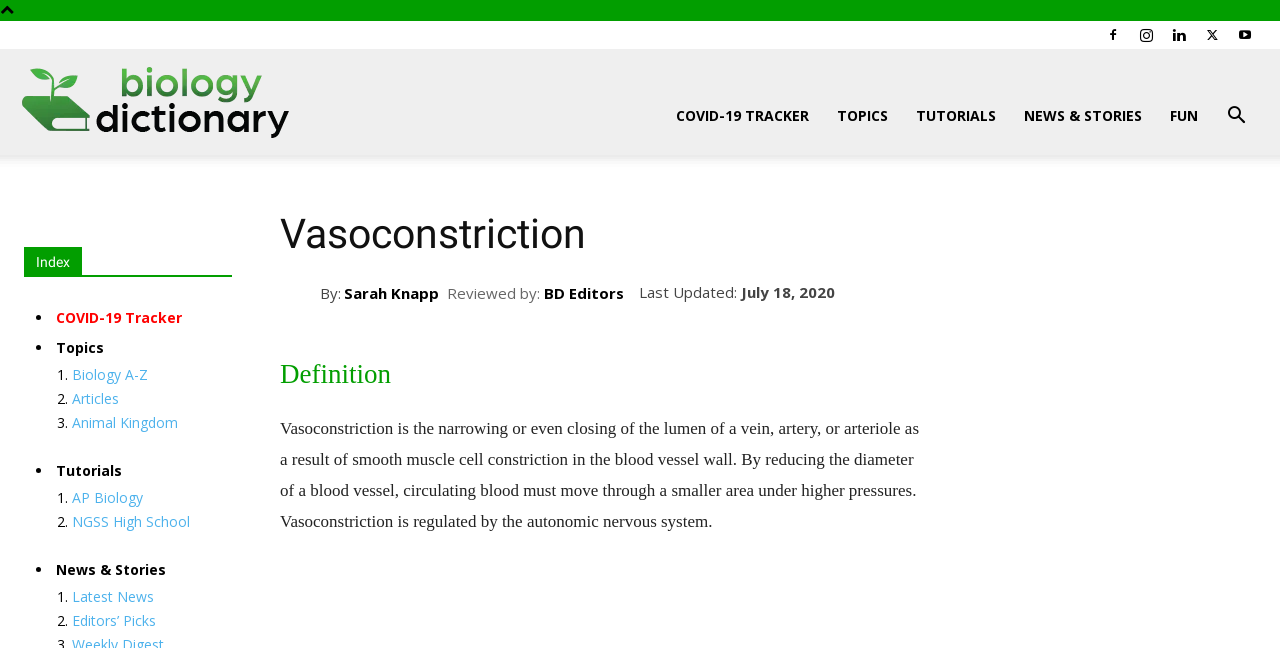Offer a meticulous caption that includes all visible features of the webpage.

The webpage is about Vasoconstriction, a biological concept. At the top, there are several icons and links, including a search button at the top right corner. Below these icons, there is a logo of "Biology Dictionary" with a link to the dictionary's homepage. 

On the left side, there are several links to different sections, including "COVID-19 TRACKER", "TOPICS", "TUTORIALS", "NEWS & STORIES", and "FUN". Below these links, there is an index with several subheadings, including "COVID-19 Tracker", "Topics", "Tutorials", and "News & Stories", each with its own set of links and list markers.

The main content of the webpage is about Vasoconstriction, with a heading "Vasoconstriction" at the top. Below the heading, there is information about the author, Sarah Knapp, with a link to her profile and a small image of her. The article is reviewed by "BD Editors" and was last updated on July 18, 2020.

The definition of Vasoconstriction is provided in a separate section, explaining that it is the narrowing or closing of blood vessels due to smooth muscle cell constriction in the blood vessel wall. The text also explains how vasoconstriction is regulated by the autonomic nervous system.